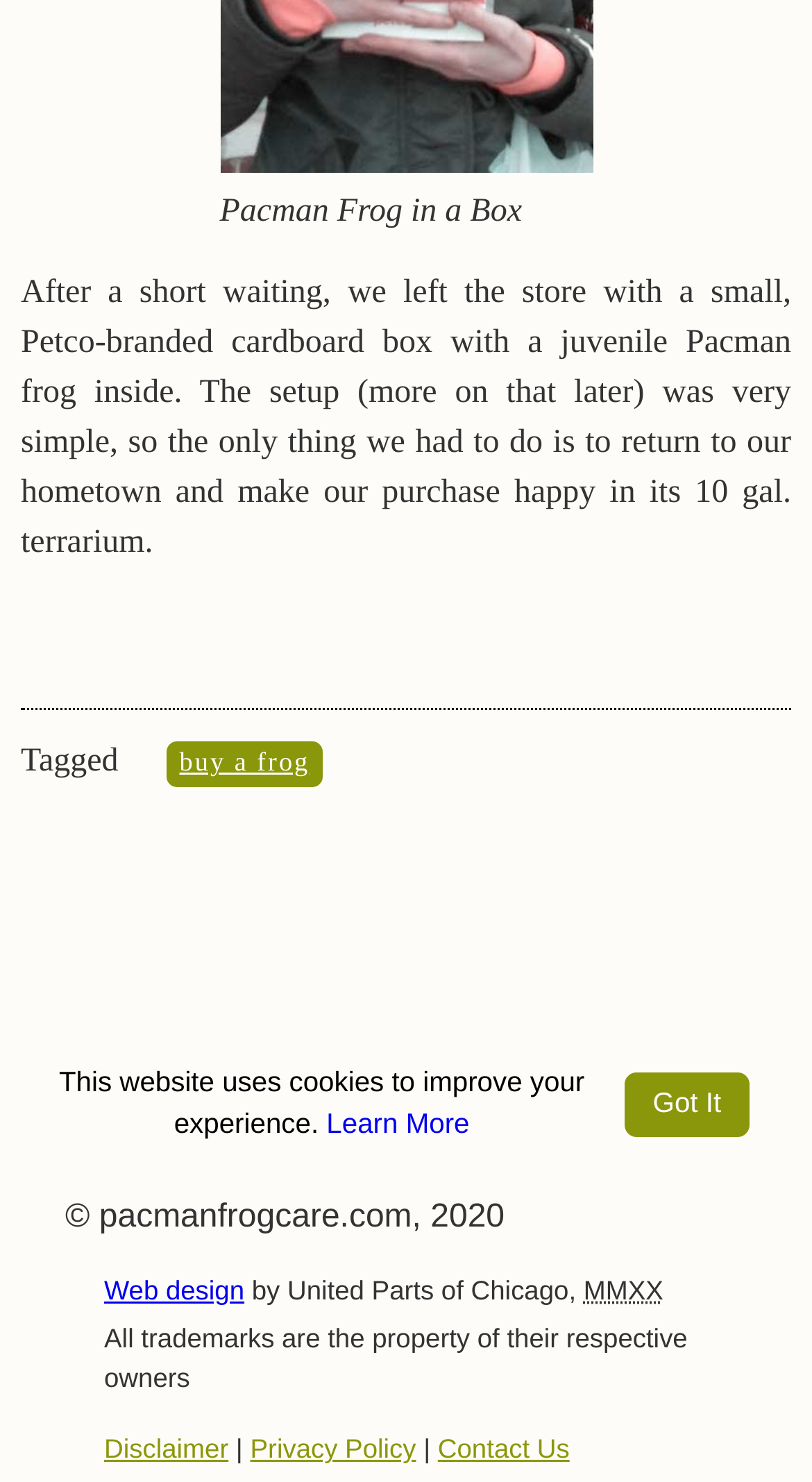What is the purpose of the cookies?
Use the information from the image to give a detailed answer to the question.

The text 'This website uses cookies to improve your experience' indicates that the purpose of the cookies is to improve the user's experience on the website.